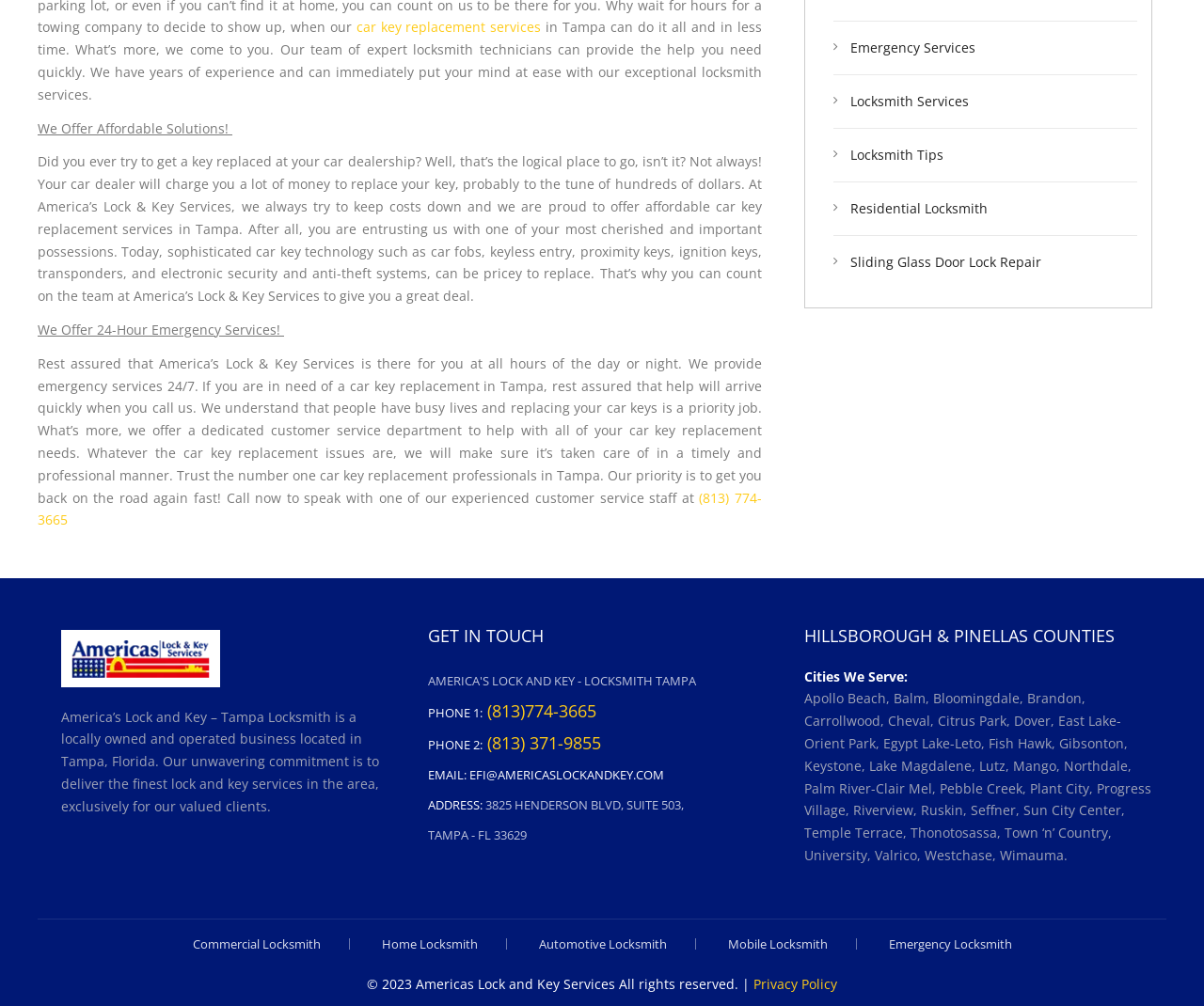Using a single word or phrase, answer the following question: 
What is the phone number for emergency services?

(813) 774-3665